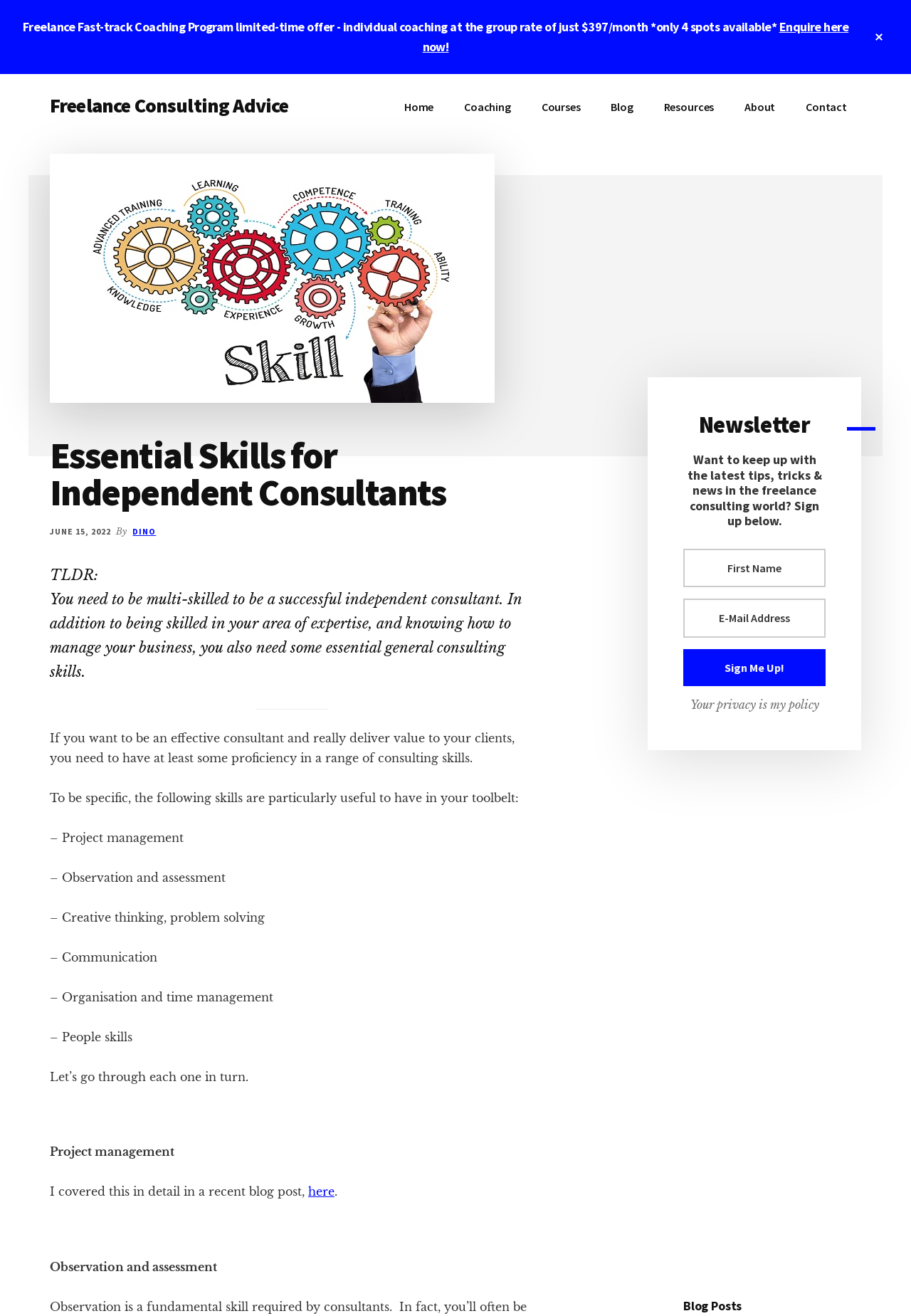Locate the bounding box coordinates of the element's region that should be clicked to carry out the following instruction: "Enter your email address in the 'E-Mail Address' field". The coordinates need to be four float numbers between 0 and 1, i.e., [left, top, right, bottom].

[0.75, 0.455, 0.906, 0.484]